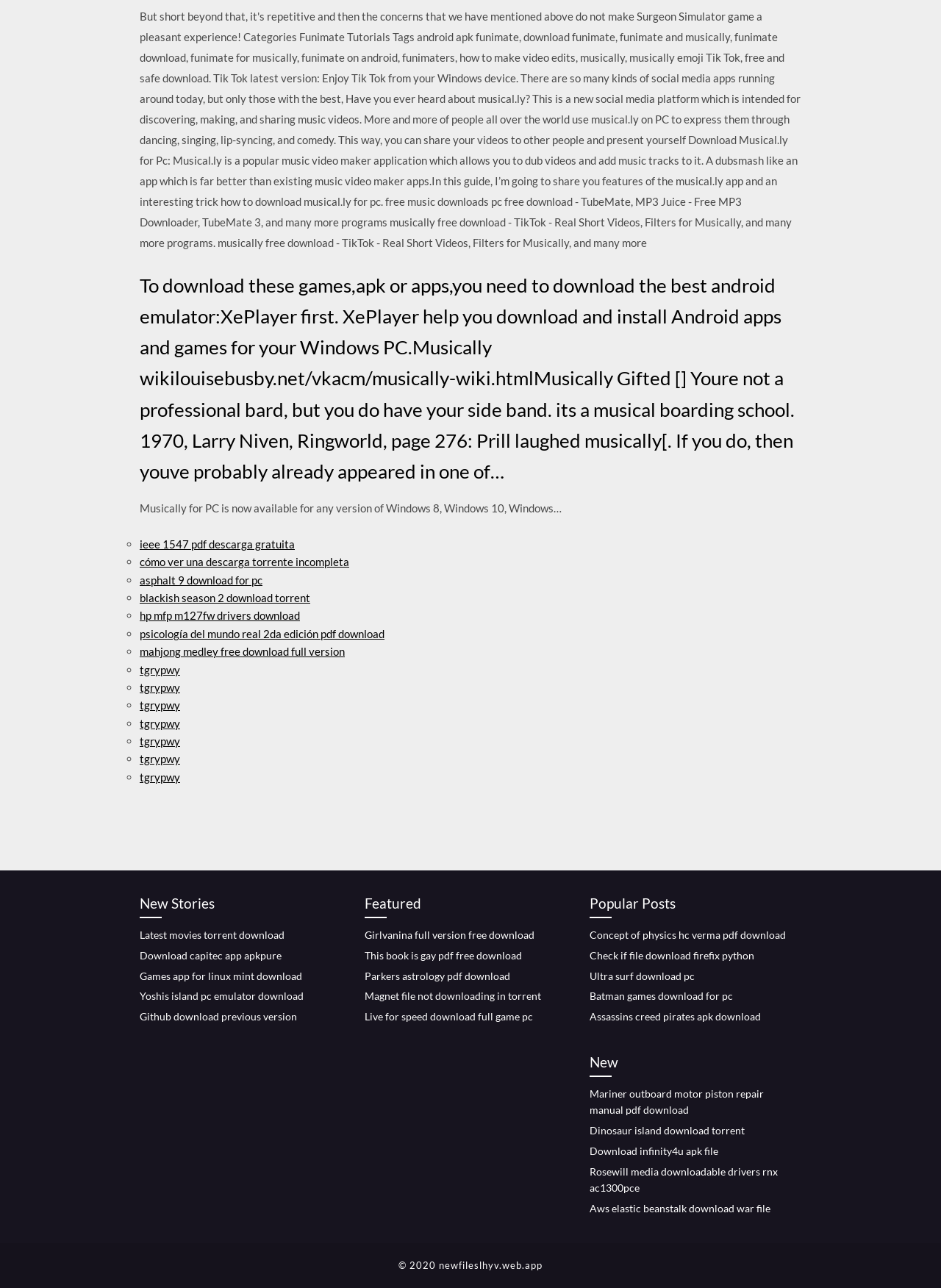Please predict the bounding box coordinates of the element's region where a click is necessary to complete the following instruction: "Click on ieee 1547 pdf descarga gratuita". The coordinates should be represented by four float numbers between 0 and 1, i.e., [left, top, right, bottom].

[0.148, 0.417, 0.313, 0.427]